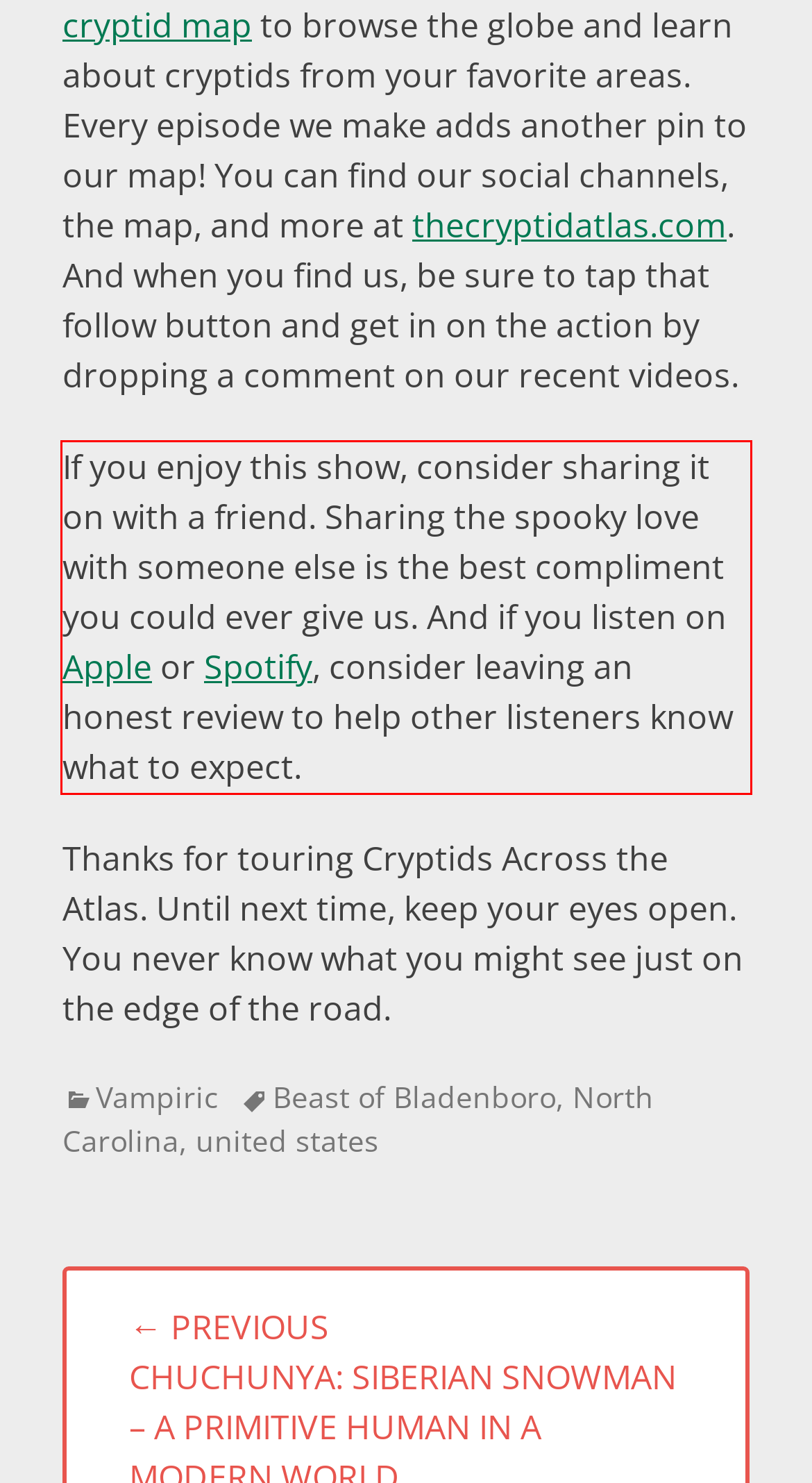Identify the text inside the red bounding box in the provided webpage screenshot and transcribe it.

If you enjoy this show, consider sharing it on with a friend. Sharing the spooky love with someone else is the best compliment you could ever give us. And if you listen on Apple or Spotify, consider leaving an honest review to help other listeners know what to expect.